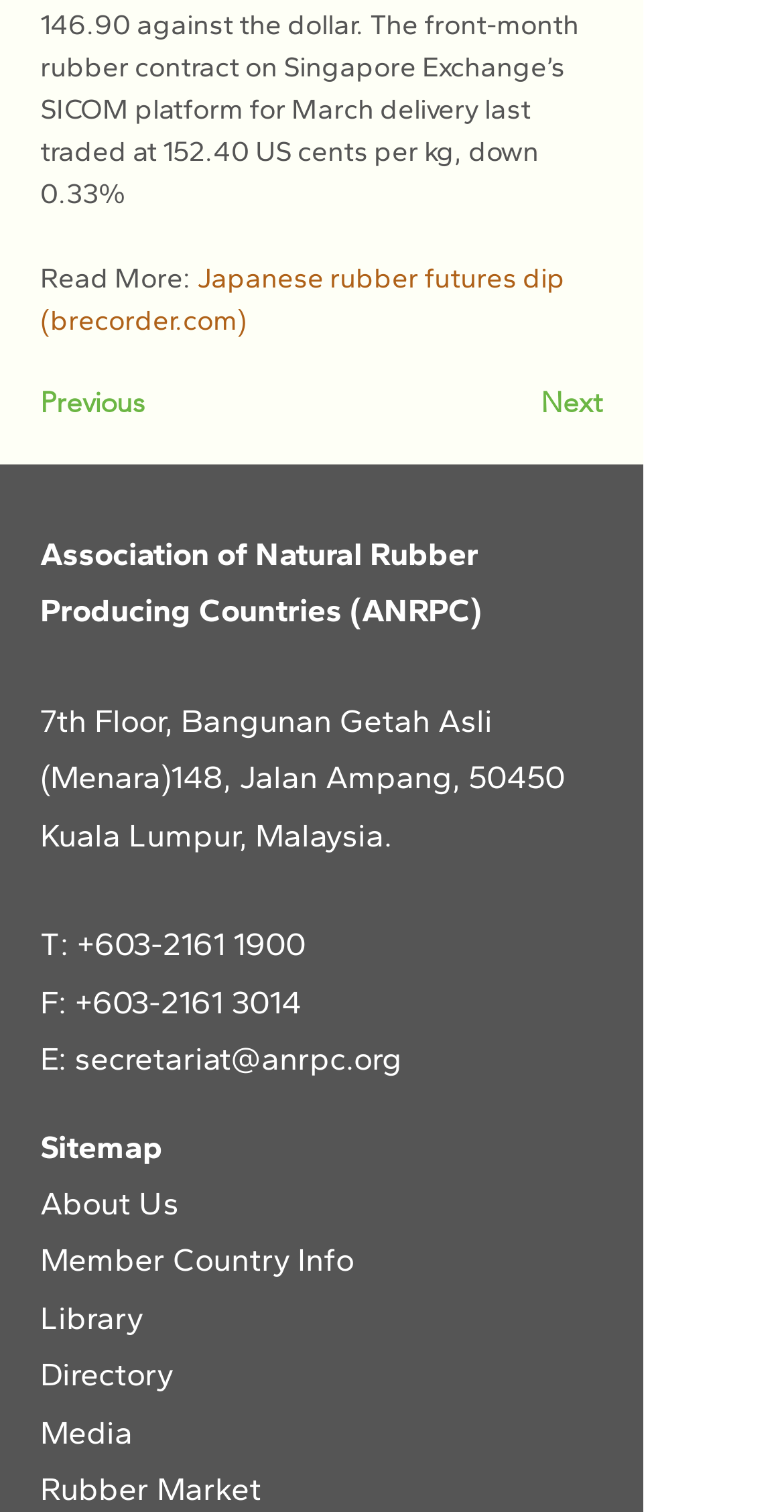Find the bounding box coordinates corresponding to the UI element with the description: "Japanese rubber futures dip (". The coordinates should be formatted as [left, top, right, bottom], with values as floats between 0 and 1.

[0.051, 0.172, 0.728, 0.223]